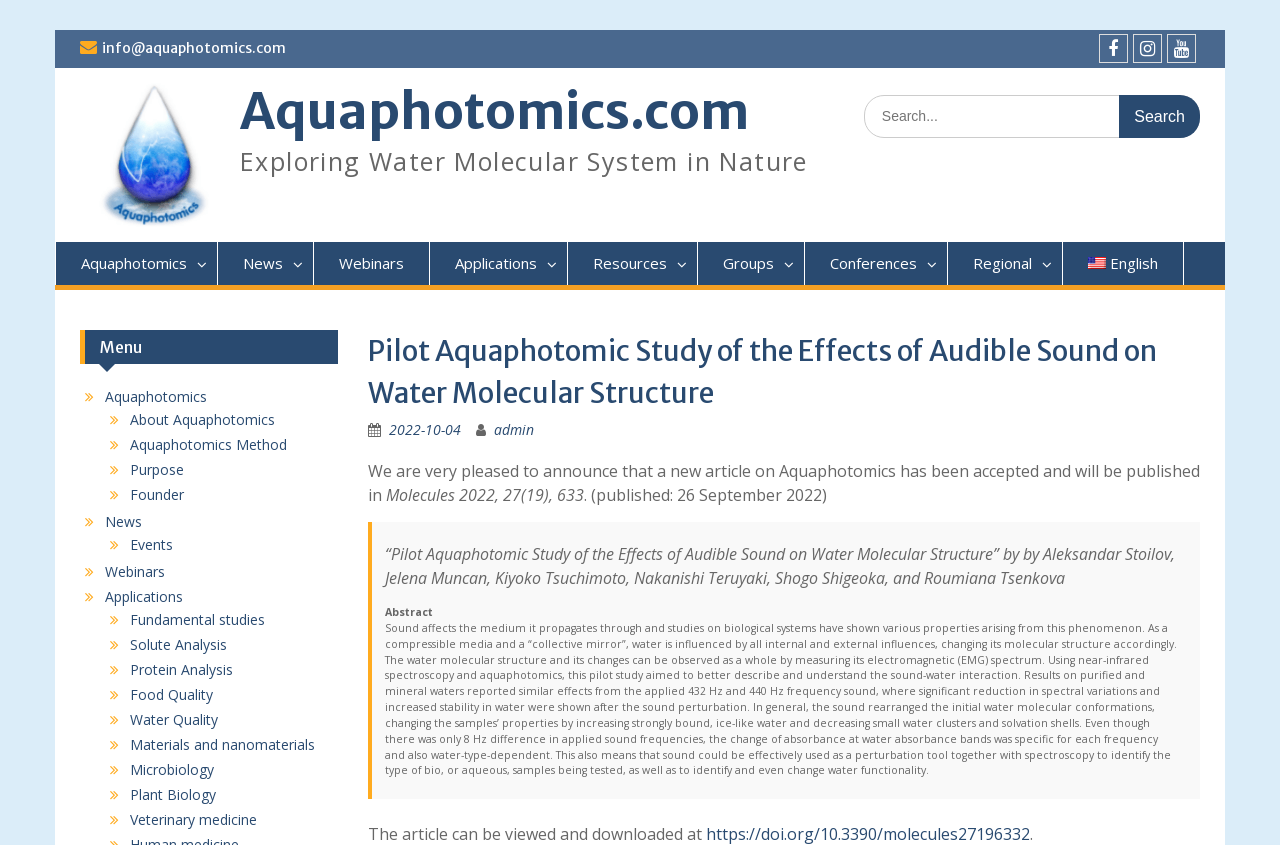What is the name of the website?
Using the image as a reference, answer the question in detail.

The name of the website can be found in the top-left corner of the webpage, where it is written as 'Aquaphotomics.com'.